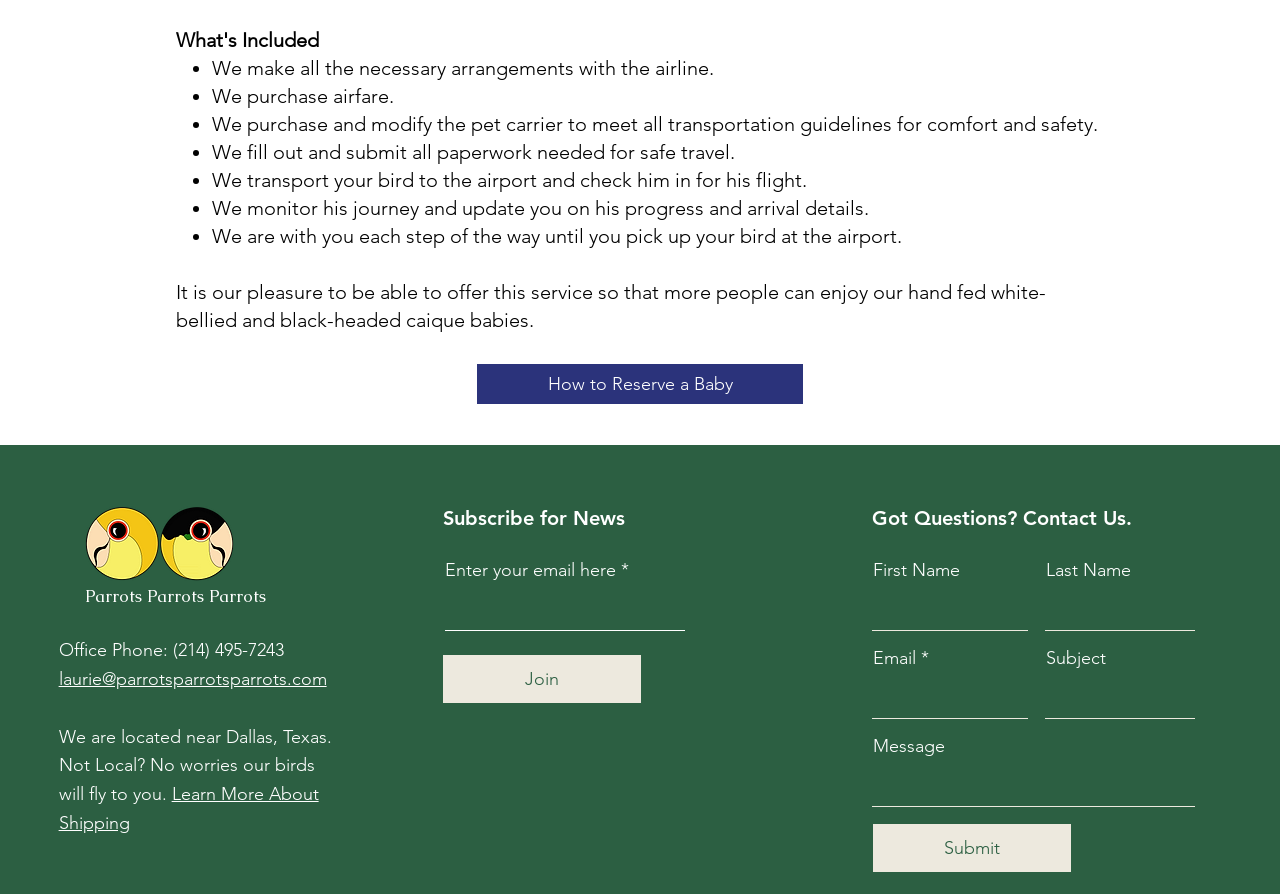Using the provided element description: "Learn More About Shipping", determine the bounding box coordinates of the corresponding UI element in the screenshot.

[0.046, 0.876, 0.249, 0.933]